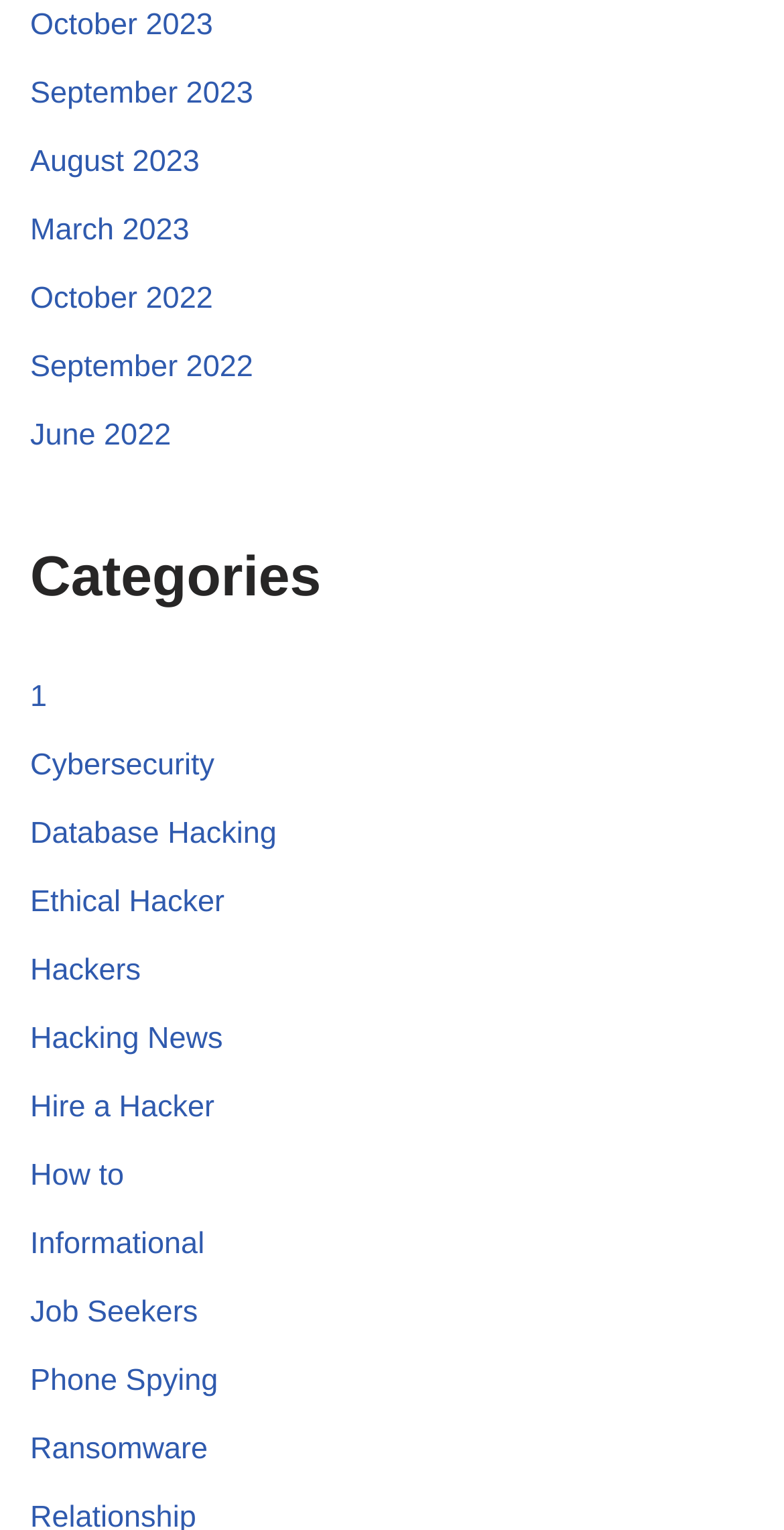Determine the bounding box coordinates of the element that should be clicked to execute the following command: "Explore Ethical Hacker resources".

[0.038, 0.579, 0.286, 0.601]